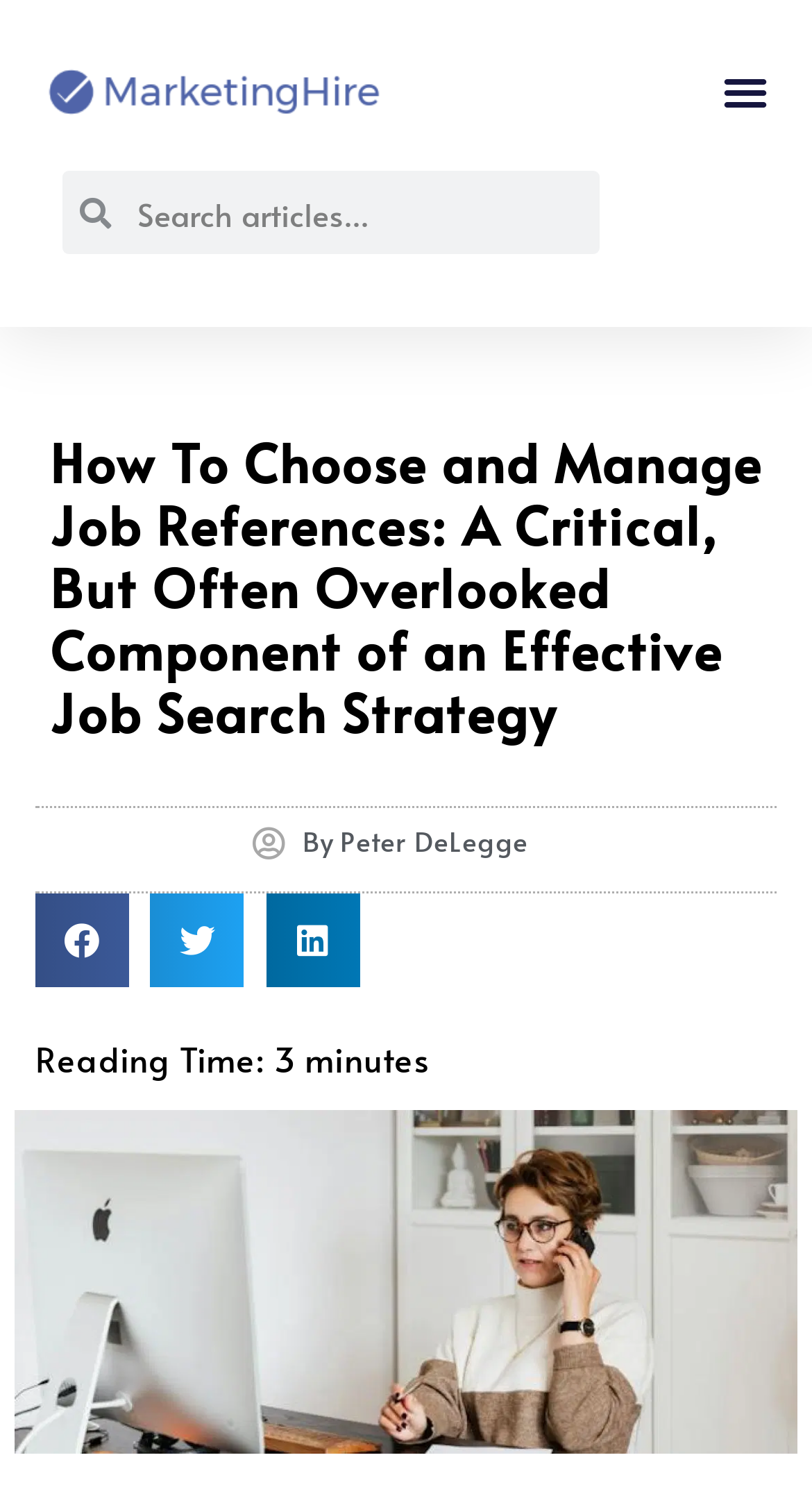Use a single word or phrase to answer the question:
What is the purpose of the search box?

Search the website